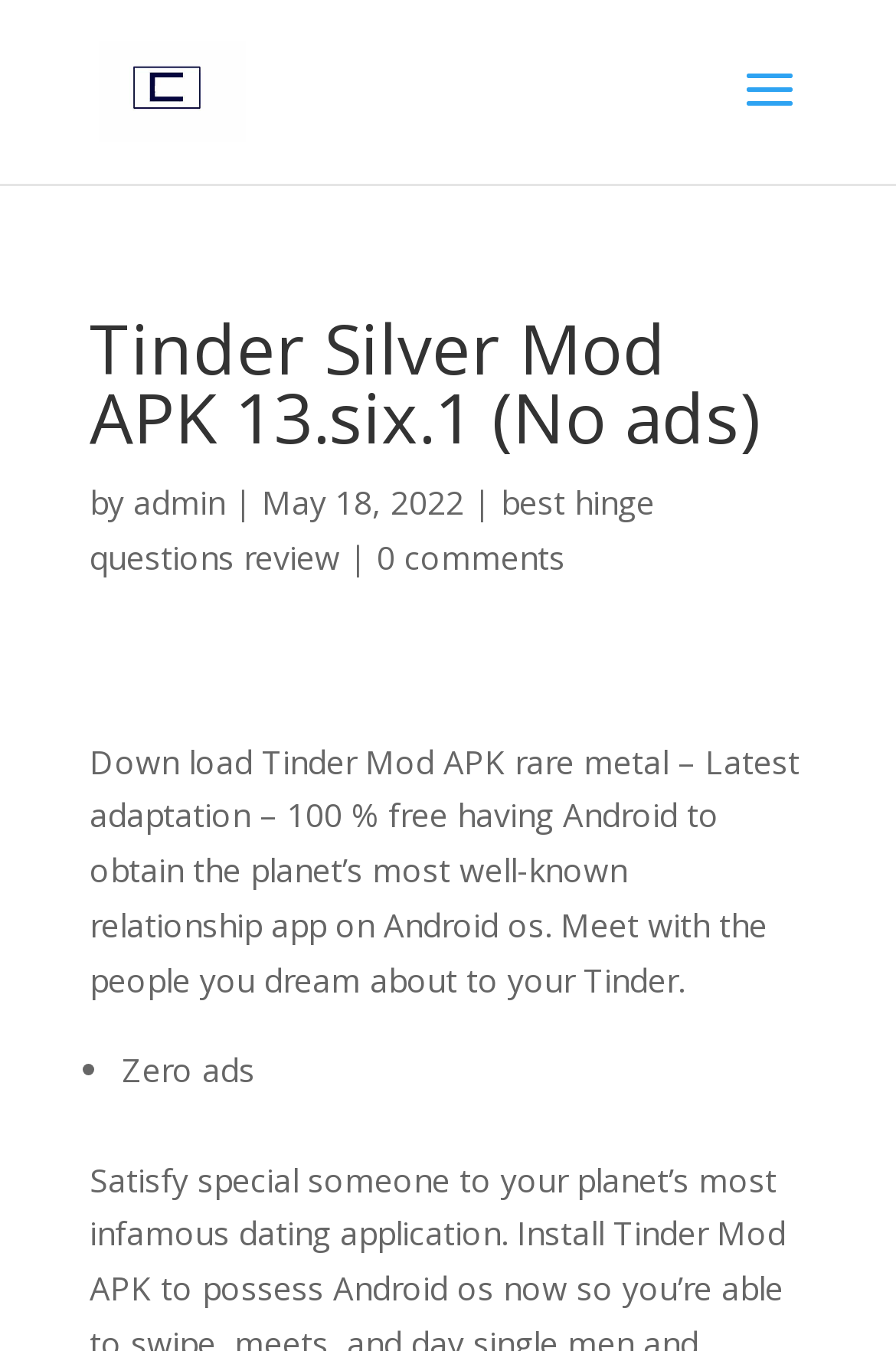Respond to the following question with a brief word or phrase:
What is the name of the app being discussed?

Tinder Silver Mod APK